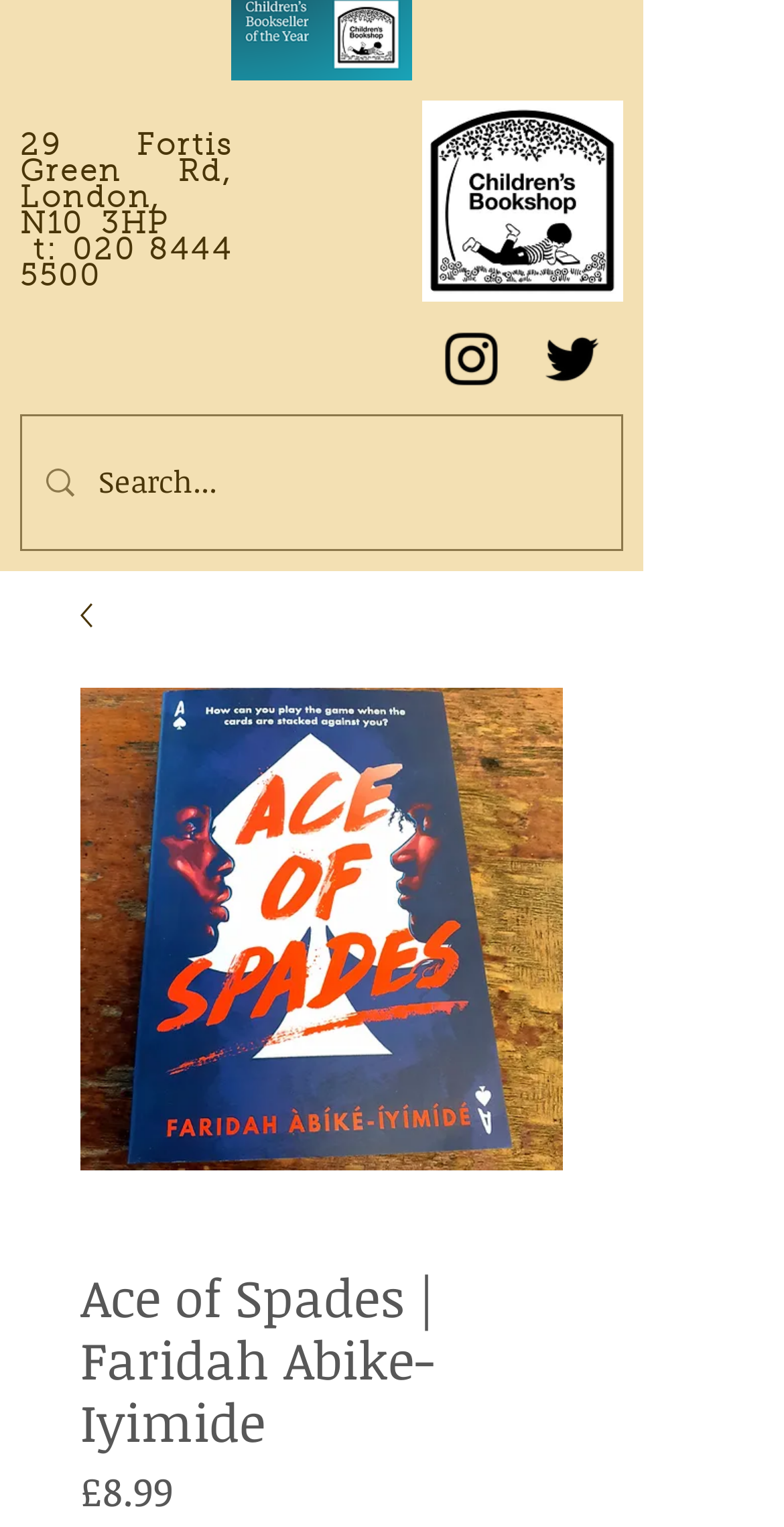Identify the bounding box for the element characterized by the following description: "aria-label="Black Facebook Icon"".

[0.813, 0.212, 0.903, 0.258]